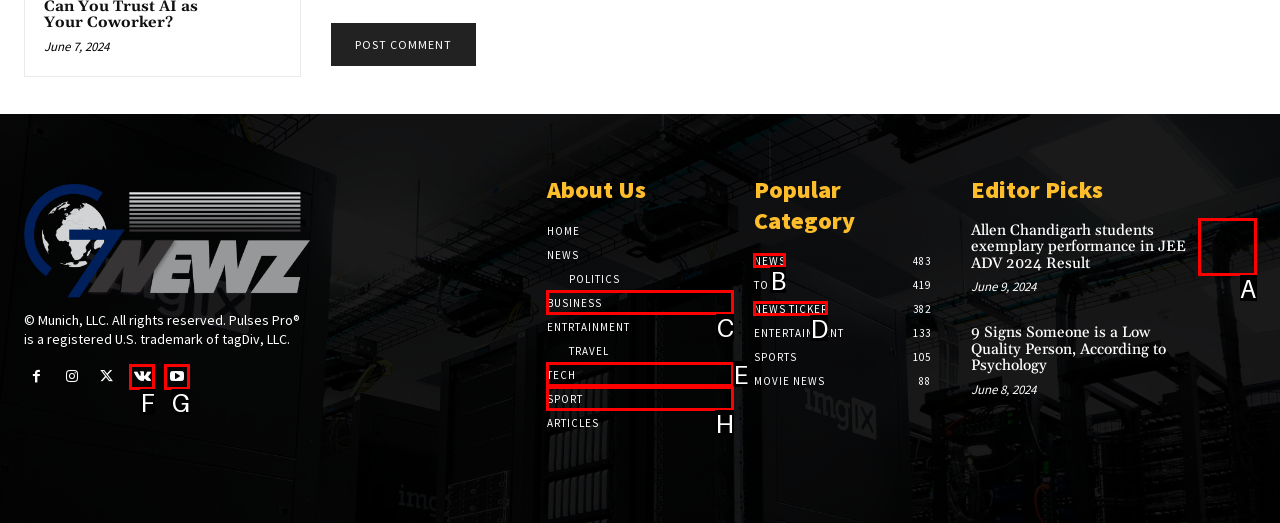Indicate which lettered UI element to click to fulfill the following task: Check the latest news
Provide the letter of the correct option.

B